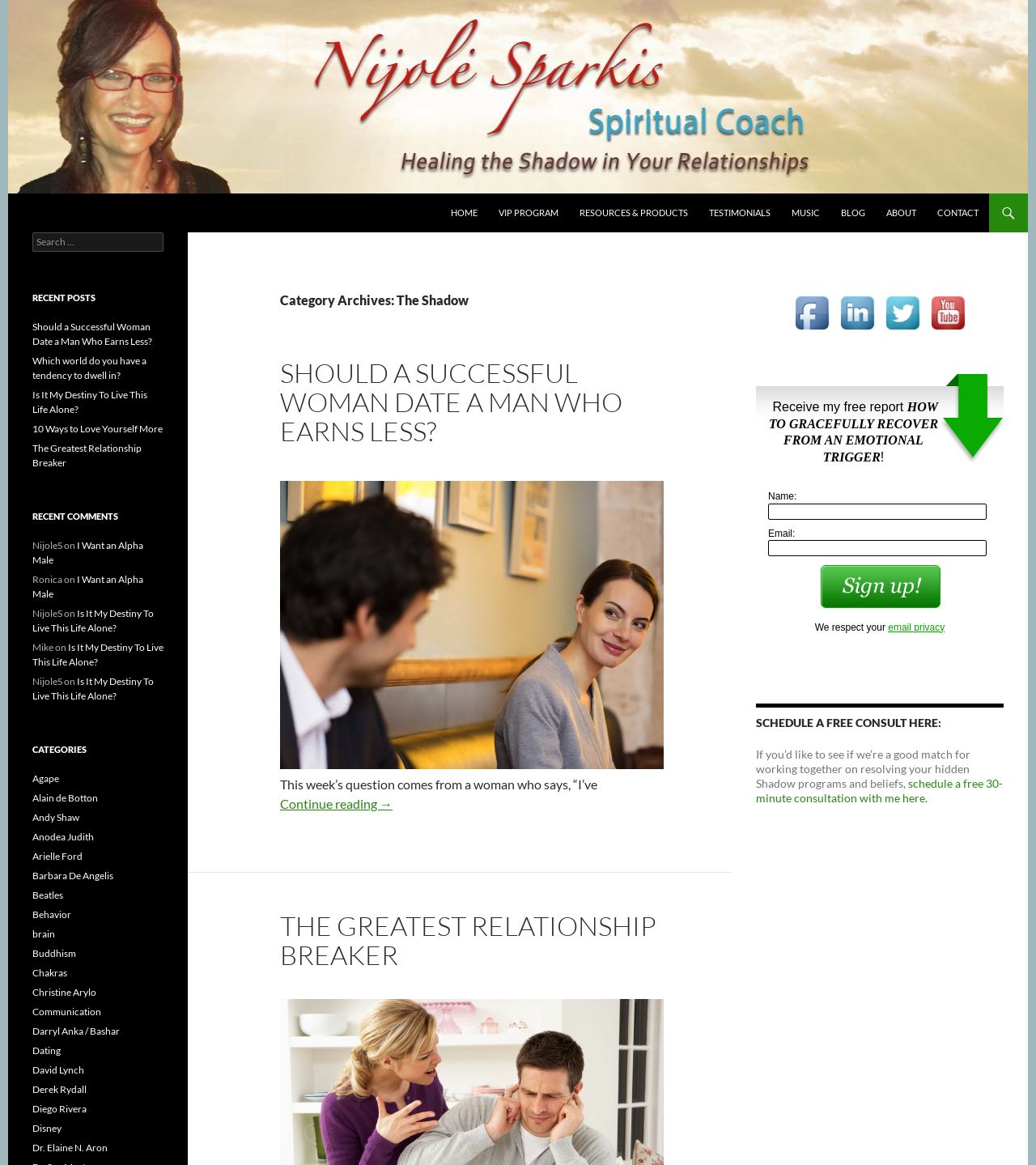Give a one-word or short phrase answer to this question: 
What is the topic of the article 'SHOULD A SUCCESSFUL WOMAN DATE A MAN WHO EARNS LESS?'?

Relationship